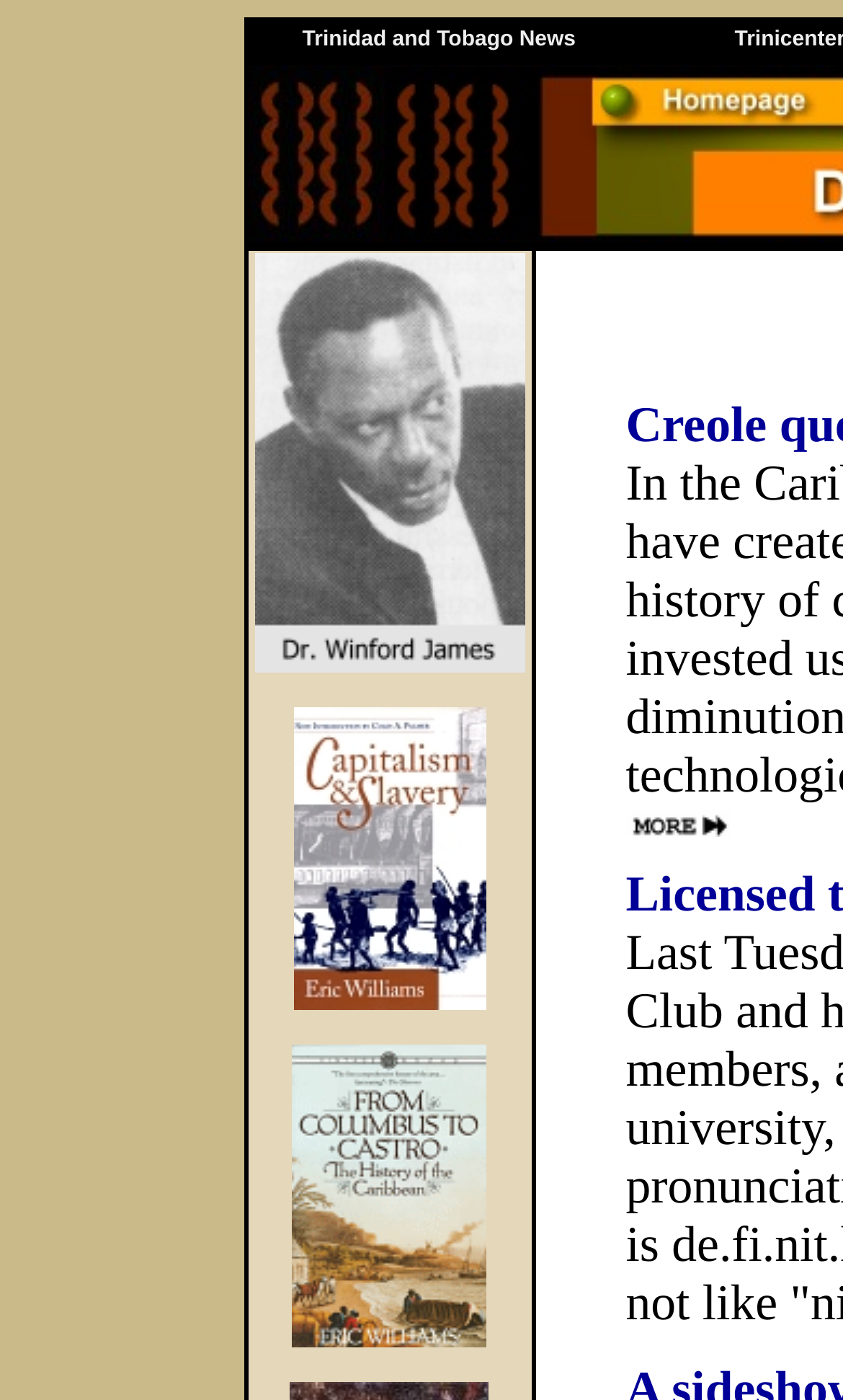Locate the UI element described as follows: "alt="Capitalism and Slavery"". Return the bounding box coordinates as four float numbers between 0 and 1 in the order [left, top, right, bottom].

[0.349, 0.703, 0.577, 0.726]